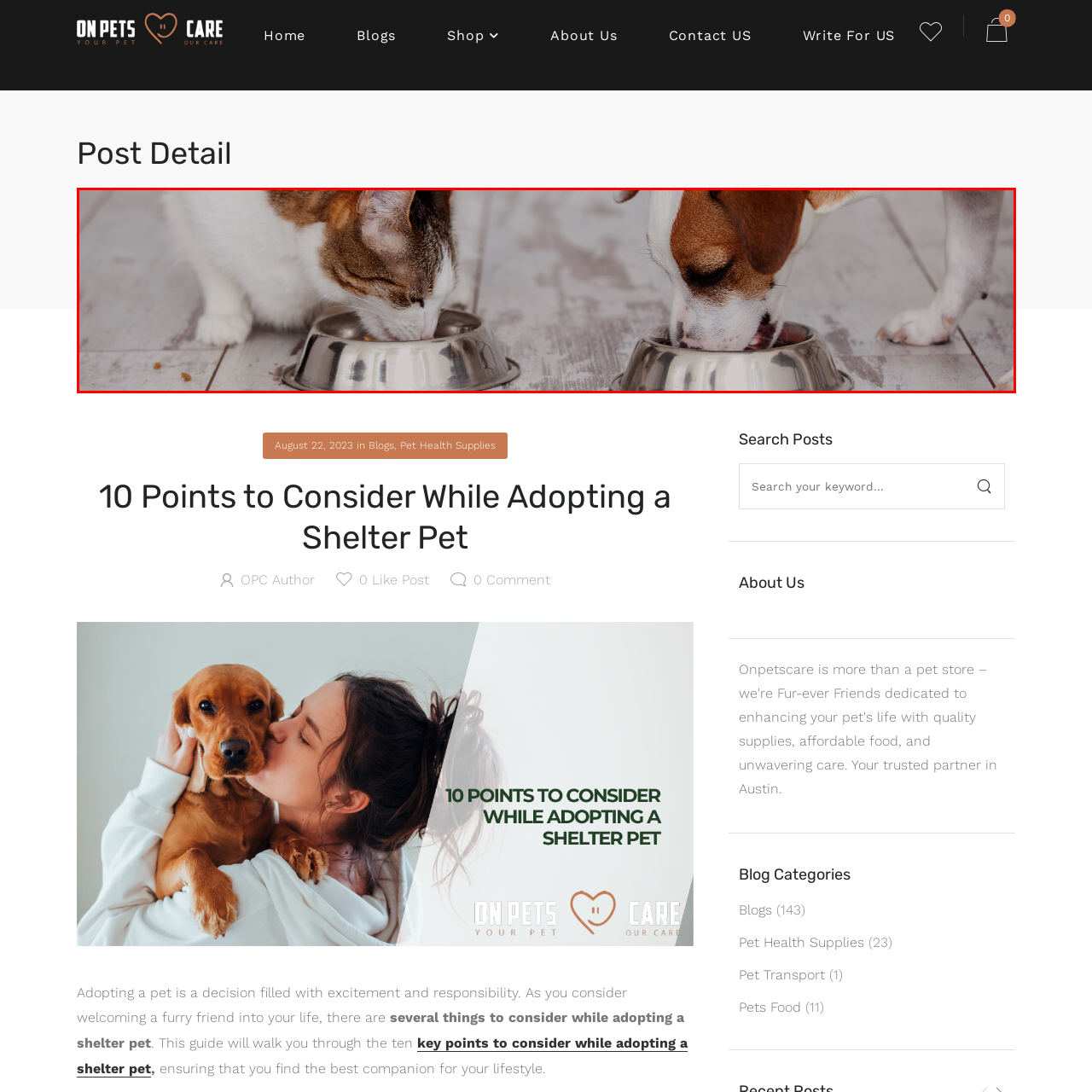Offer an in-depth caption for the image content enclosed by the red border.

The image showcases a charming scene of a cat and a dog eating from their respective metal food bowls. The cat, with a mix of brown and white fur, is focused intently on its bowl, while the dog, characterized by its short-haired, brown and white coat, also enjoys its meal. The background features a rustic wooden floor, enhancing the cozy atmosphere of this shared mealtime moment. This delightful portrayal invites viewers to appreciate the bond between different pet species as they share a common experience: mealtime.